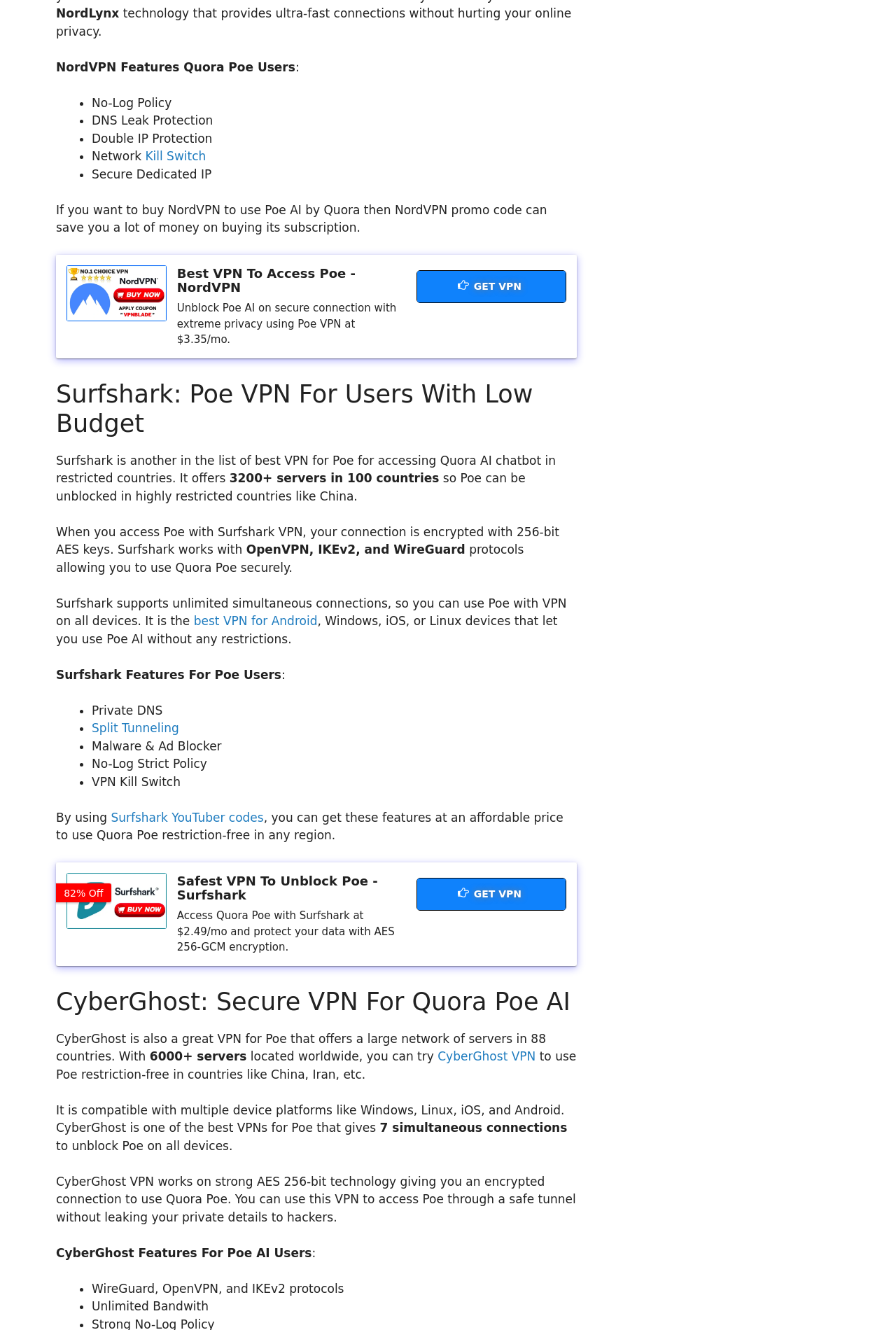Please identify the coordinates of the bounding box for the clickable region that will accomplish this instruction: "Click on 'No.1 Choice NordVPN'".

[0.074, 0.199, 0.186, 0.242]